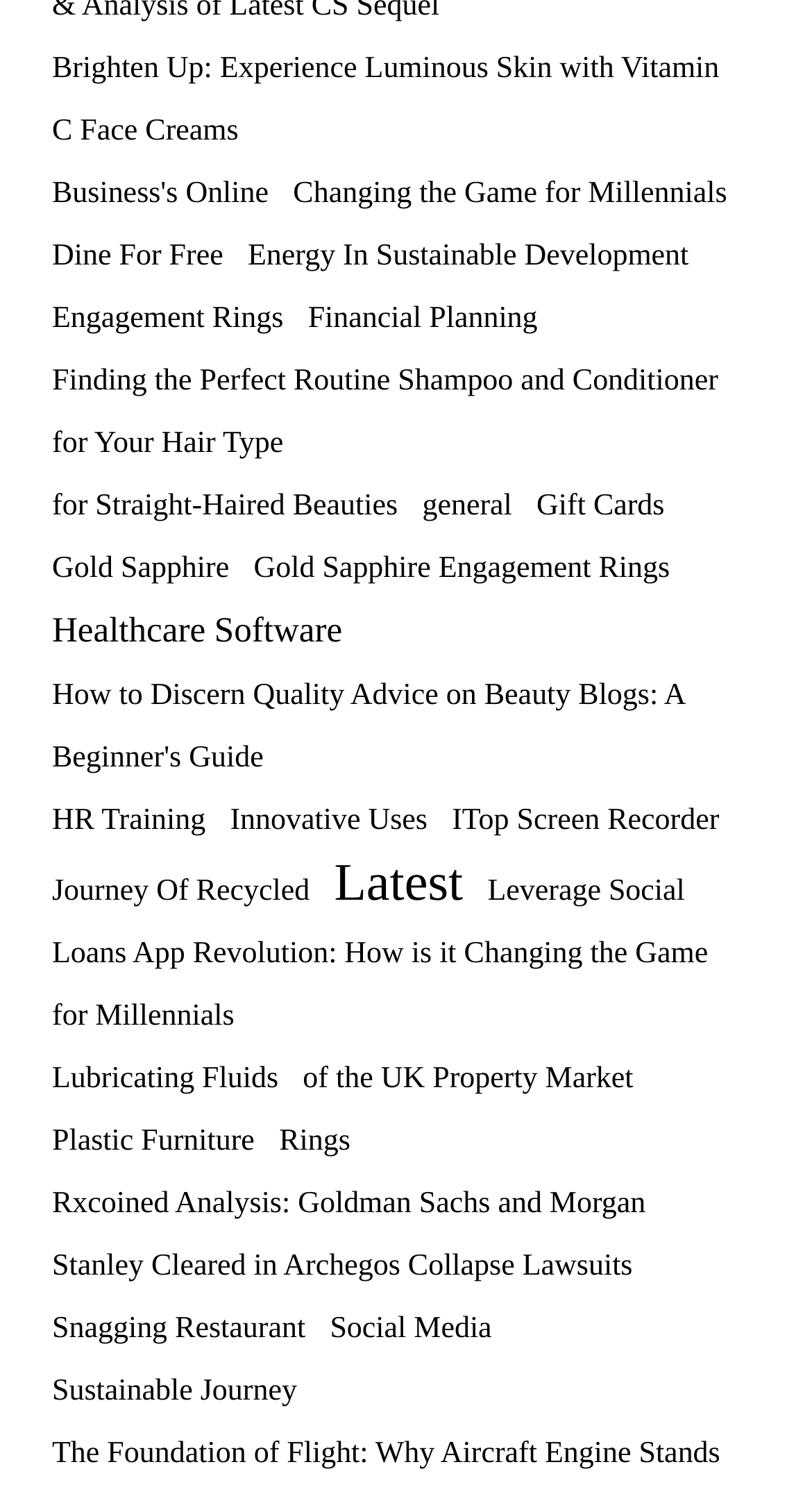Determine the bounding box coordinates of the clickable area required to perform the following instruction: "Discover Dine For Free". The coordinates should be represented as four float numbers between 0 and 1: [left, top, right, bottom].

[0.064, 0.151, 0.275, 0.193]